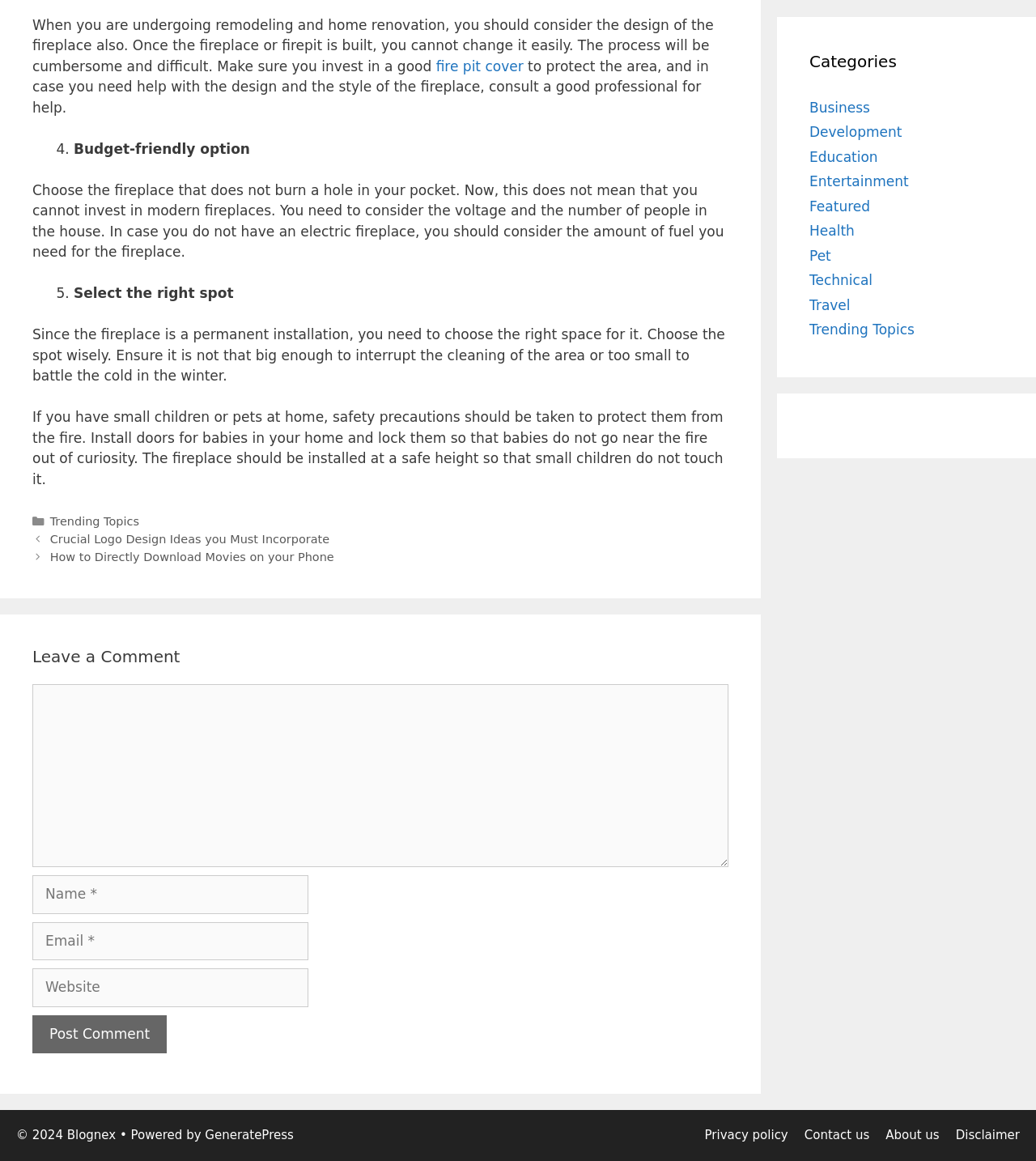What is the main topic of the article?
Could you please answer the question thoroughly and with as much detail as possible?

The main topic of the article can be inferred from the content of the webpage, which discusses the importance of considering the design of the fireplace during remodeling and home renovation, and provides tips for choosing the right fireplace.